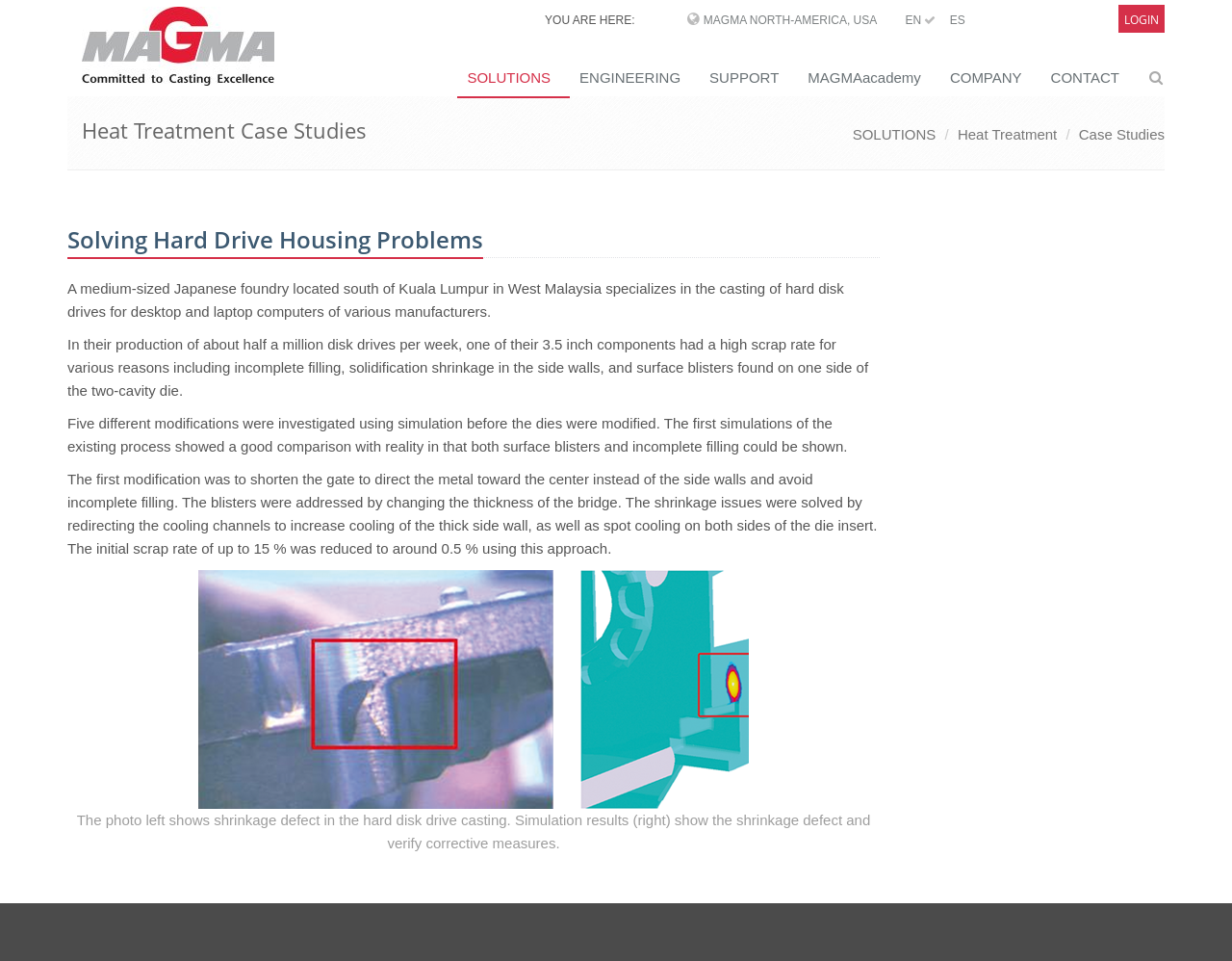Locate the bounding box coordinates of the clickable element to fulfill the following instruction: "Navigate to Solutions page". Provide the coordinates as four float numbers between 0 and 1 in the format [left, top, right, bottom].

[0.371, 0.062, 0.463, 0.102]